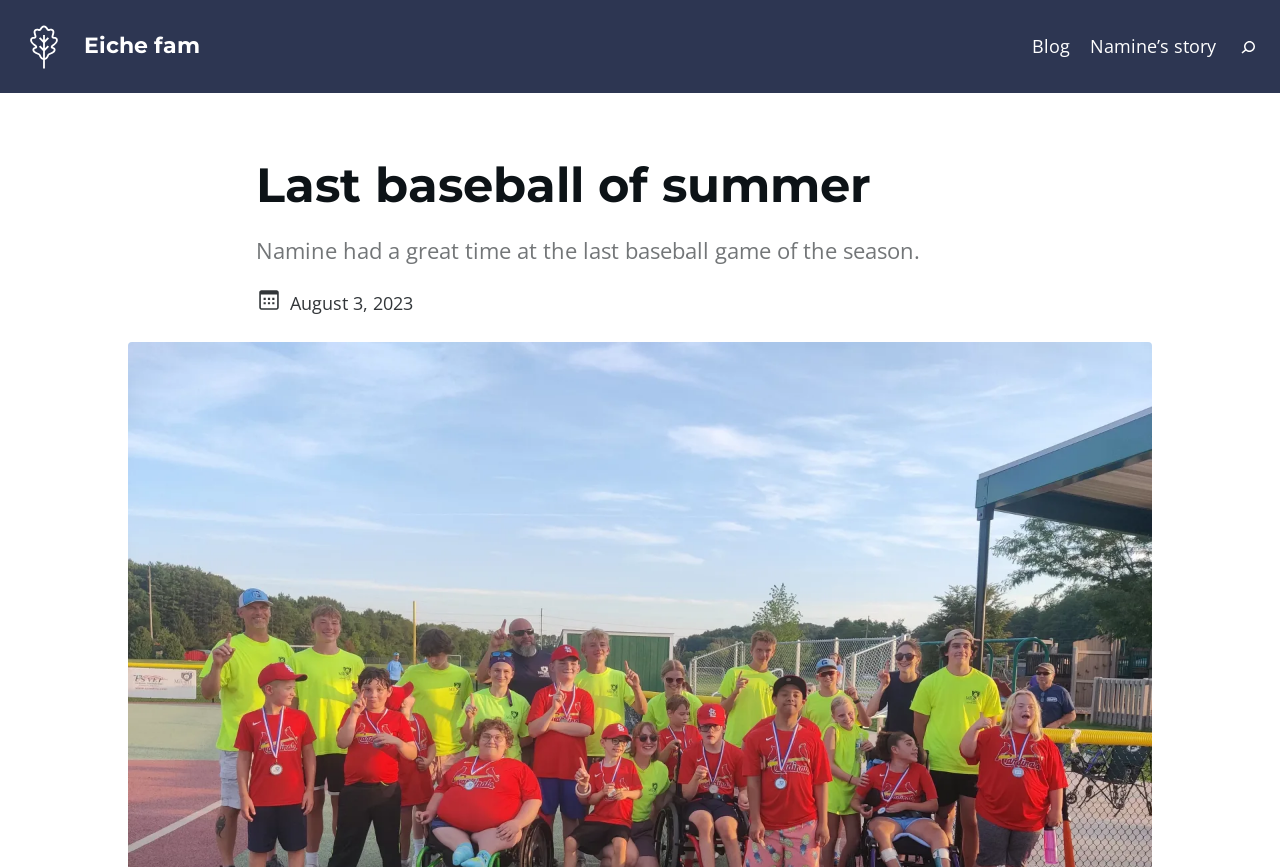Identify the bounding box for the described UI element: "Eiche fam".

[0.066, 0.037, 0.156, 0.068]